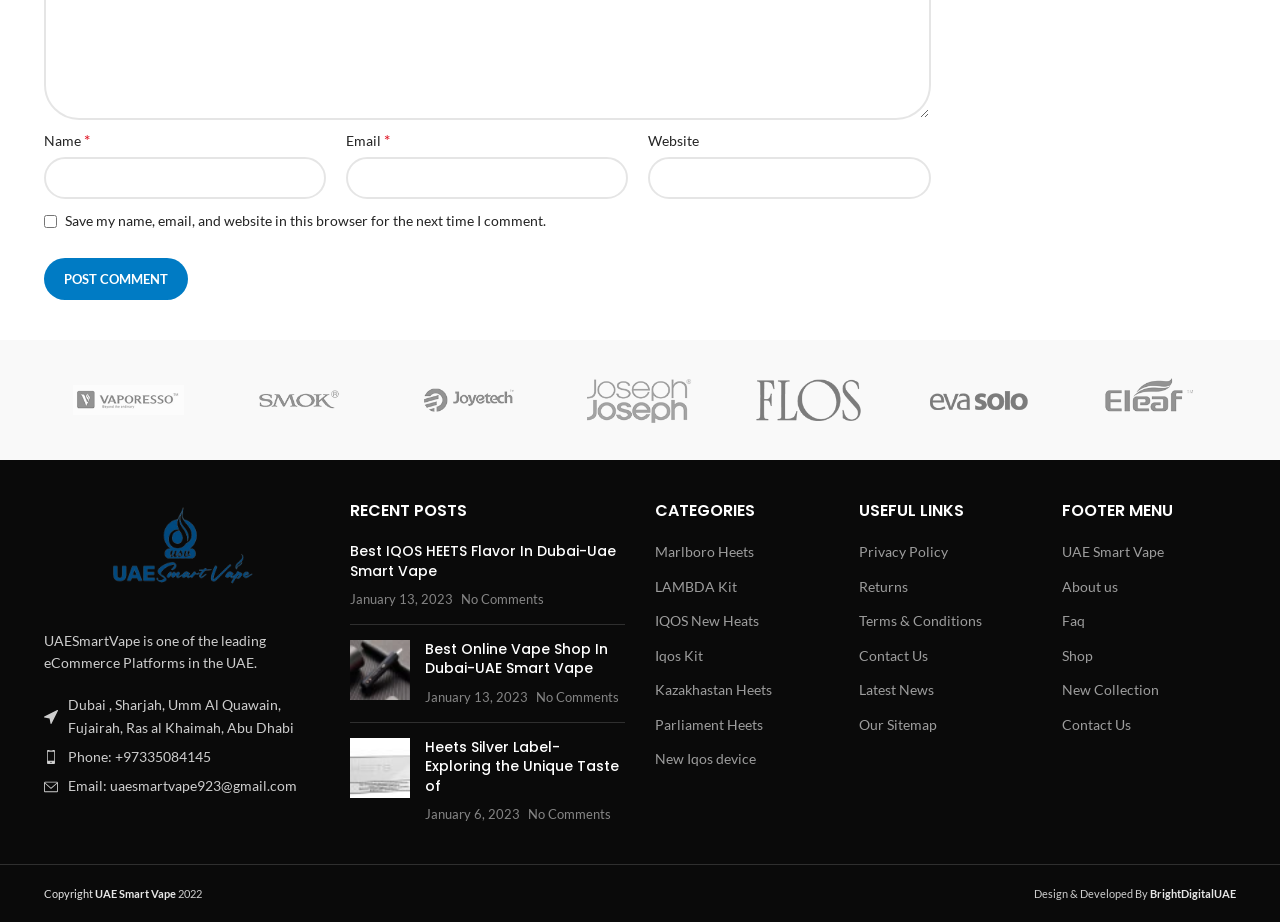Answer the following inquiry with a single word or phrase:
What is the purpose of the form at the top of the page?

Leave a comment